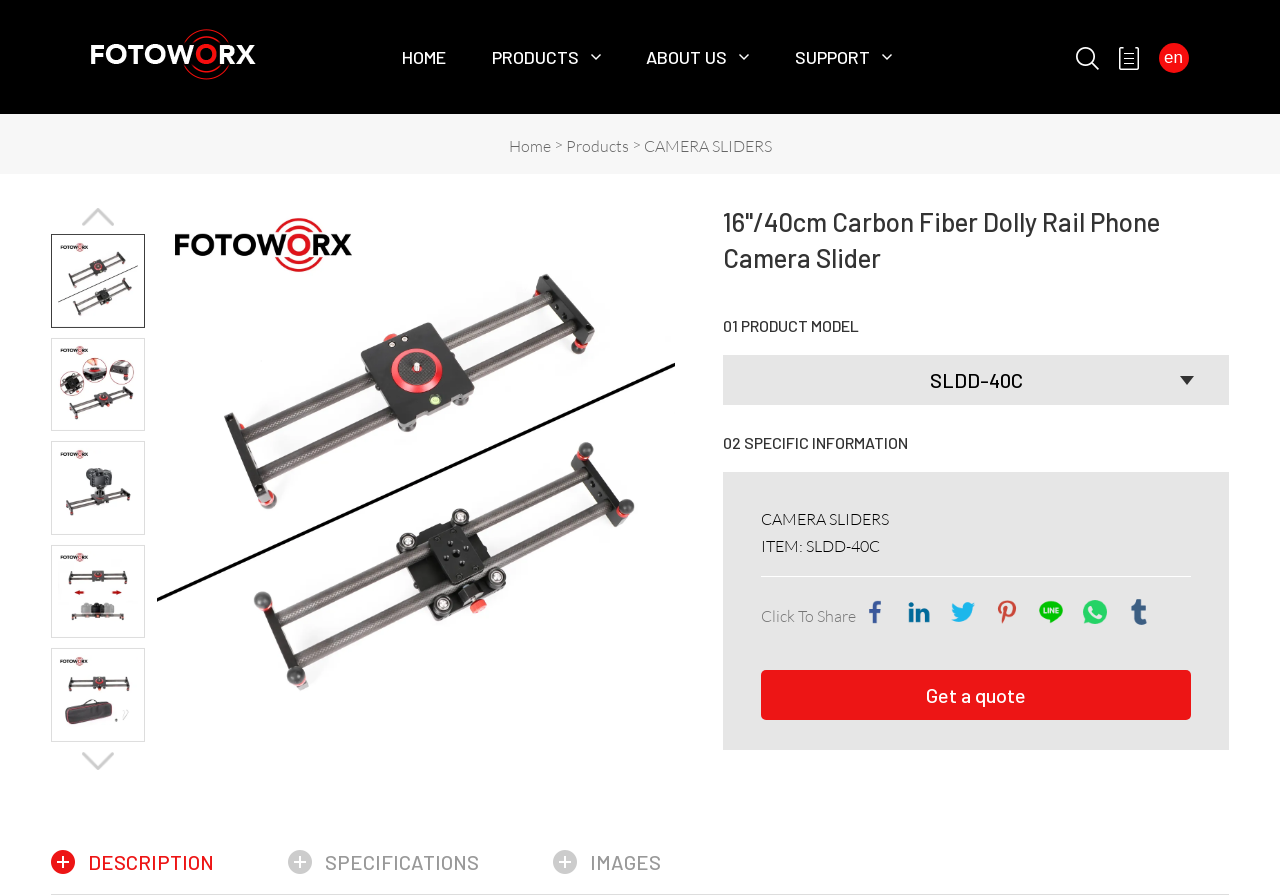Respond to the question below with a single word or phrase:
What is the brand of the camera slider?

FOTOWORX